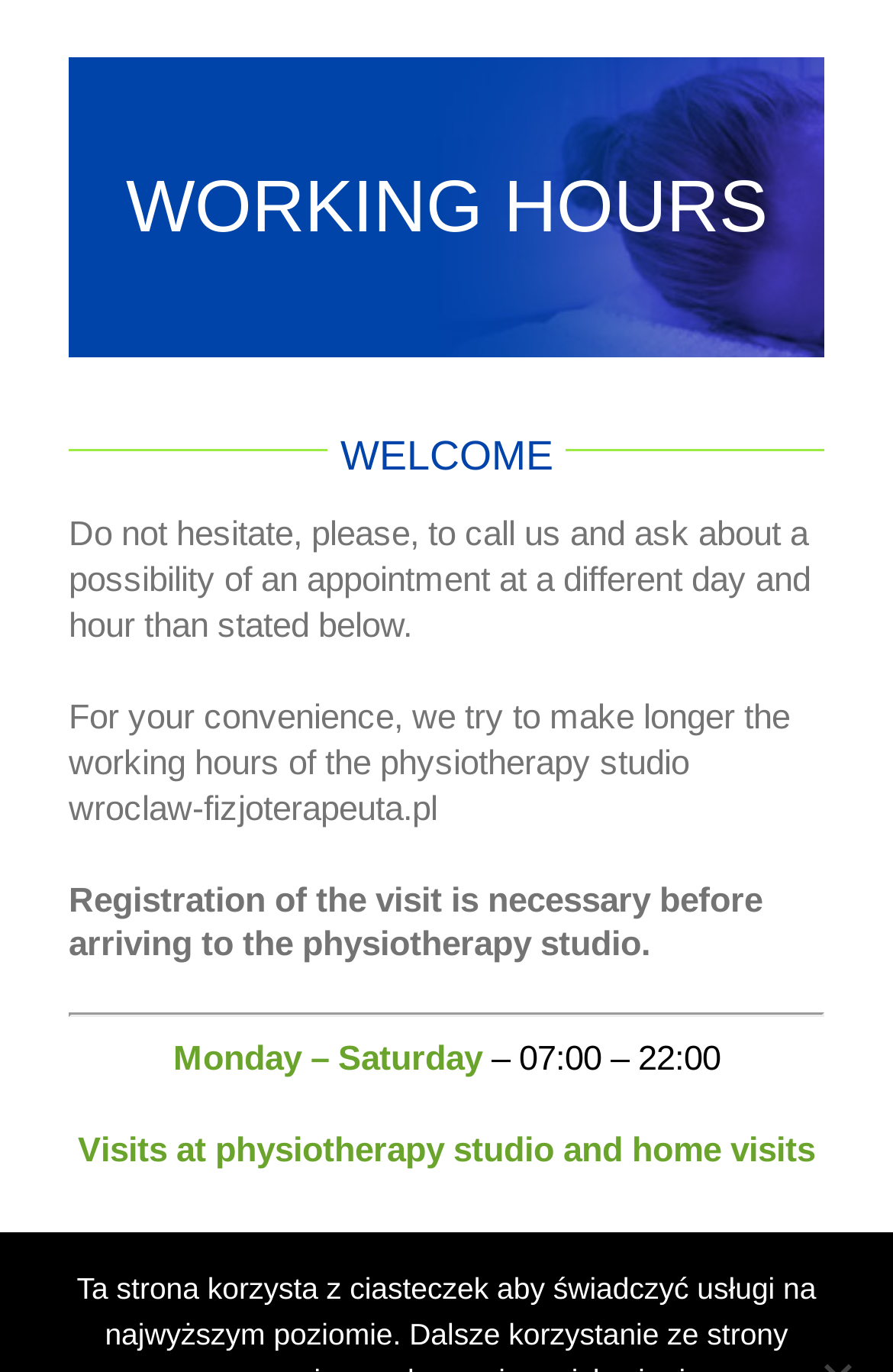What services are offered by the physiotherapy studio?
Using the visual information, reply with a single word or short phrase.

Studio and home visits